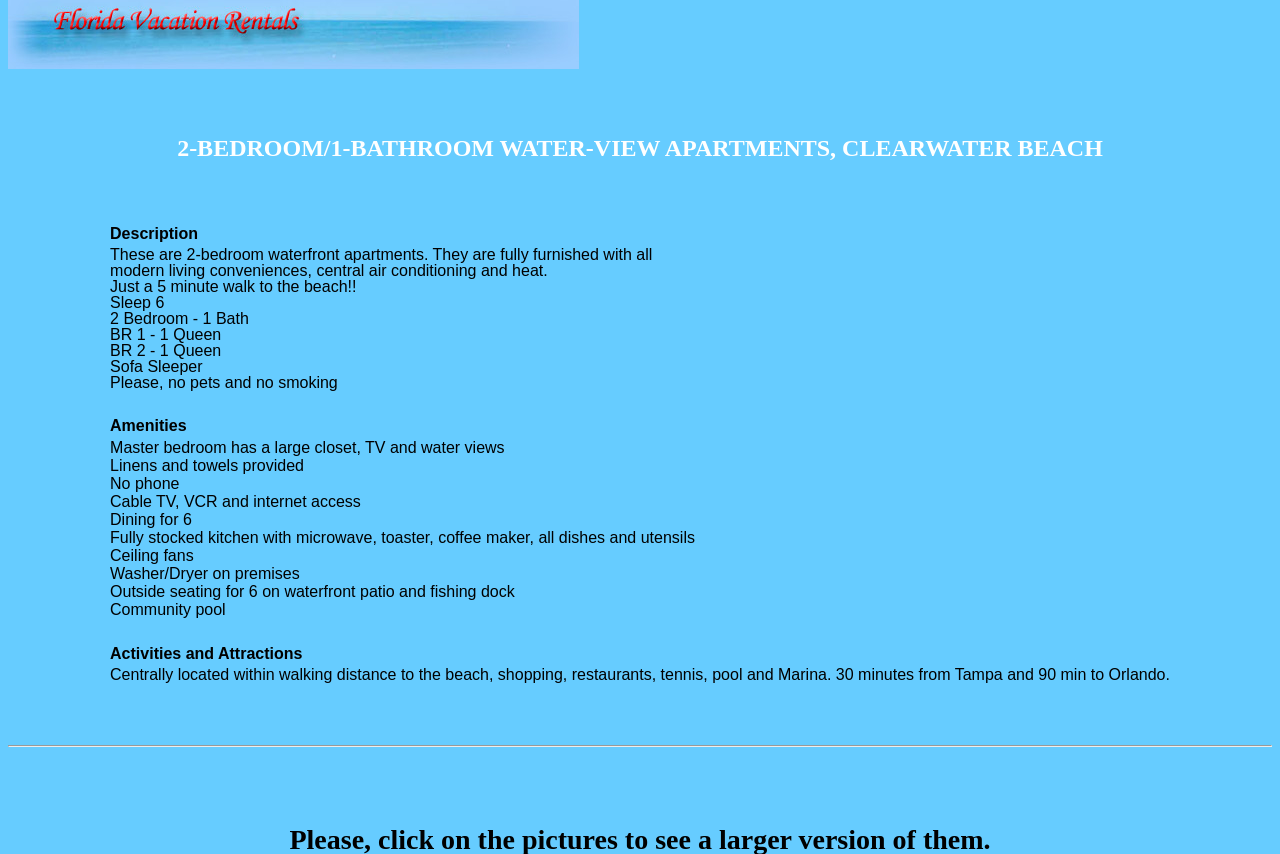Reply to the question with a single word or phrase:
What type of apartments are described on this page?

2-Bedroom/1-Bathroom Water-view